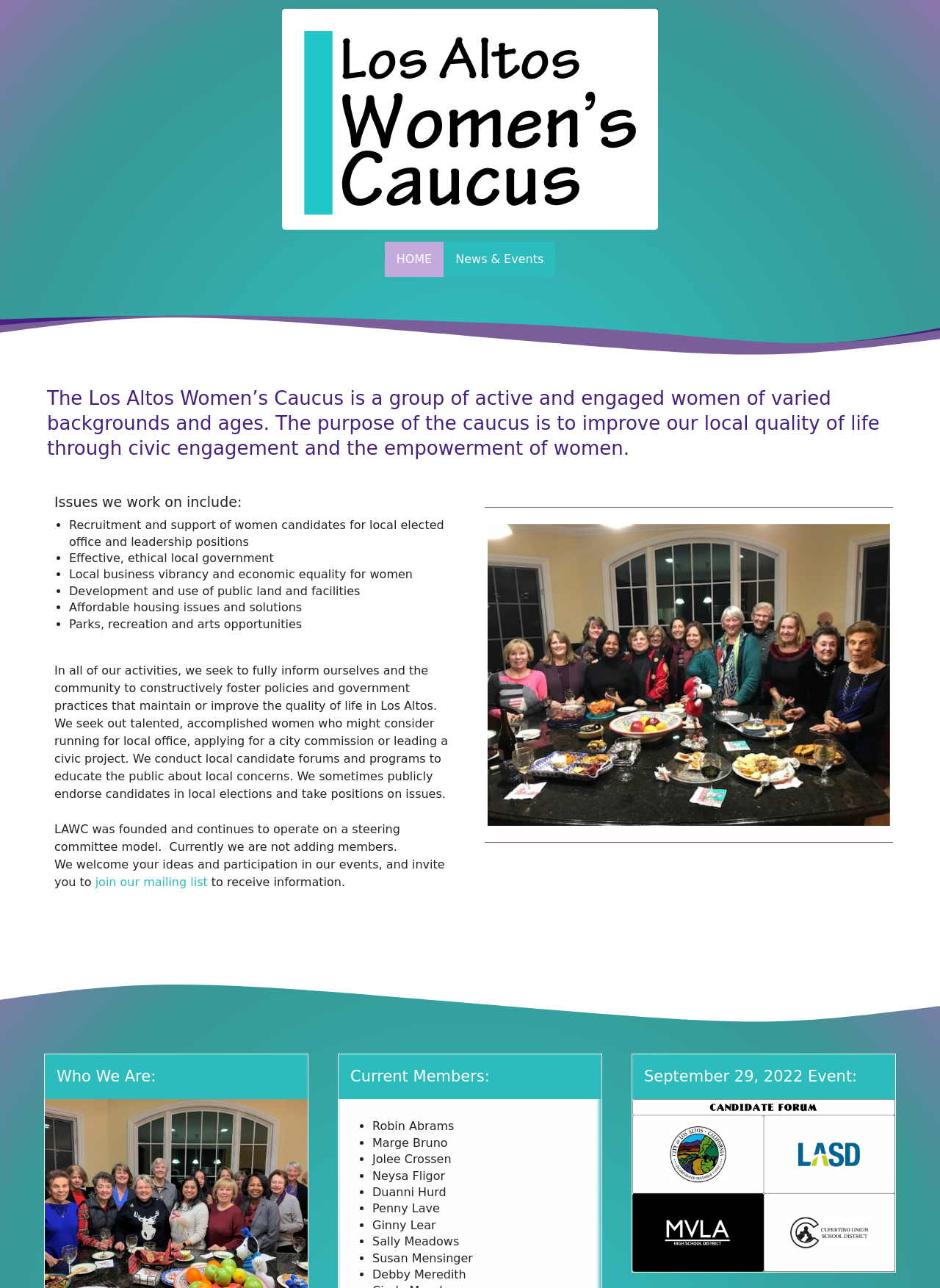Show the bounding box coordinates for the HTML element described as: "join our mailing list".

[0.101, 0.679, 0.221, 0.69]